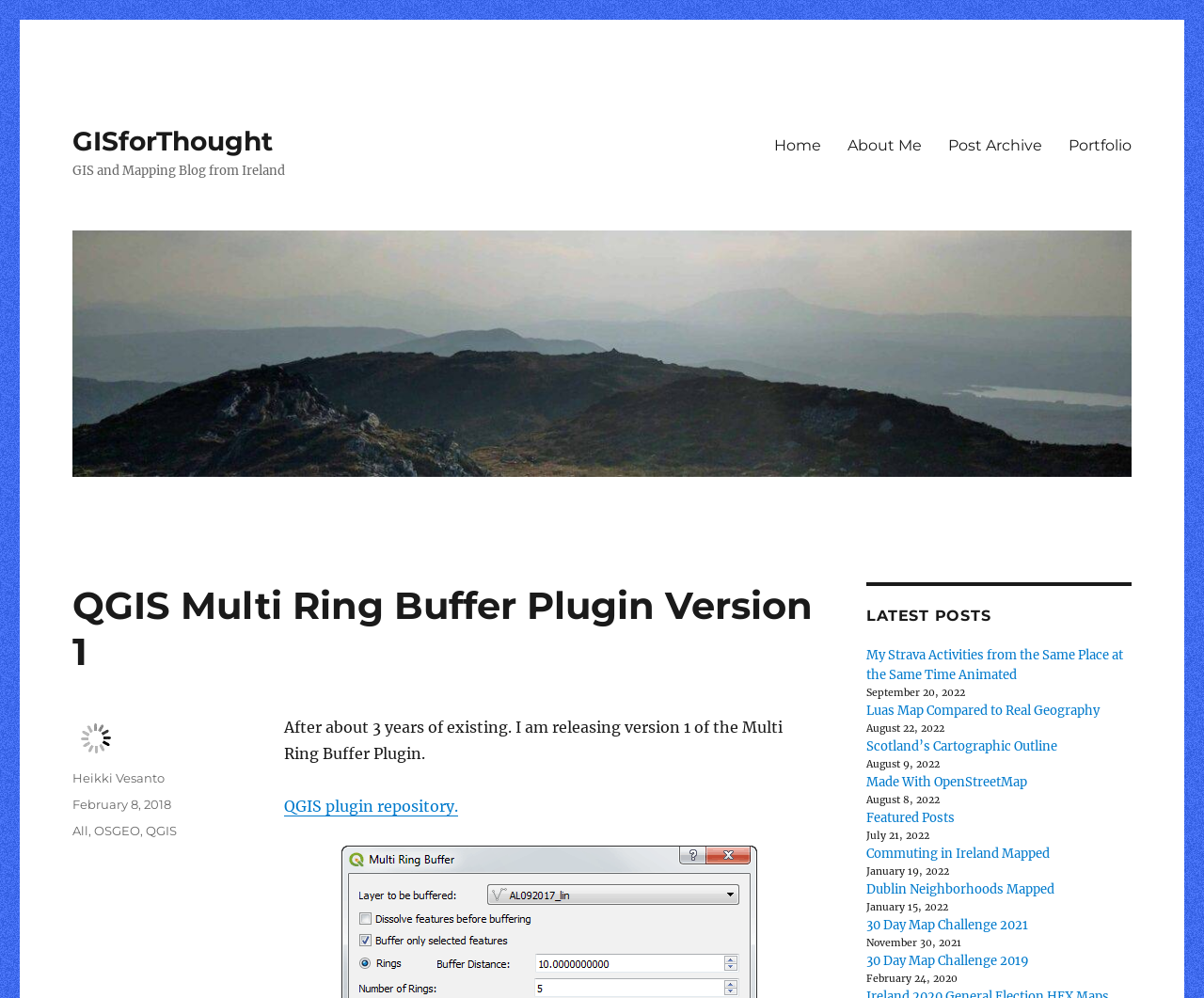Please identify the bounding box coordinates of the element on the webpage that should be clicked to follow this instruction: "Click on the 'Home' link". The bounding box coordinates should be given as four float numbers between 0 and 1, formatted as [left, top, right, bottom].

[0.632, 0.125, 0.693, 0.165]